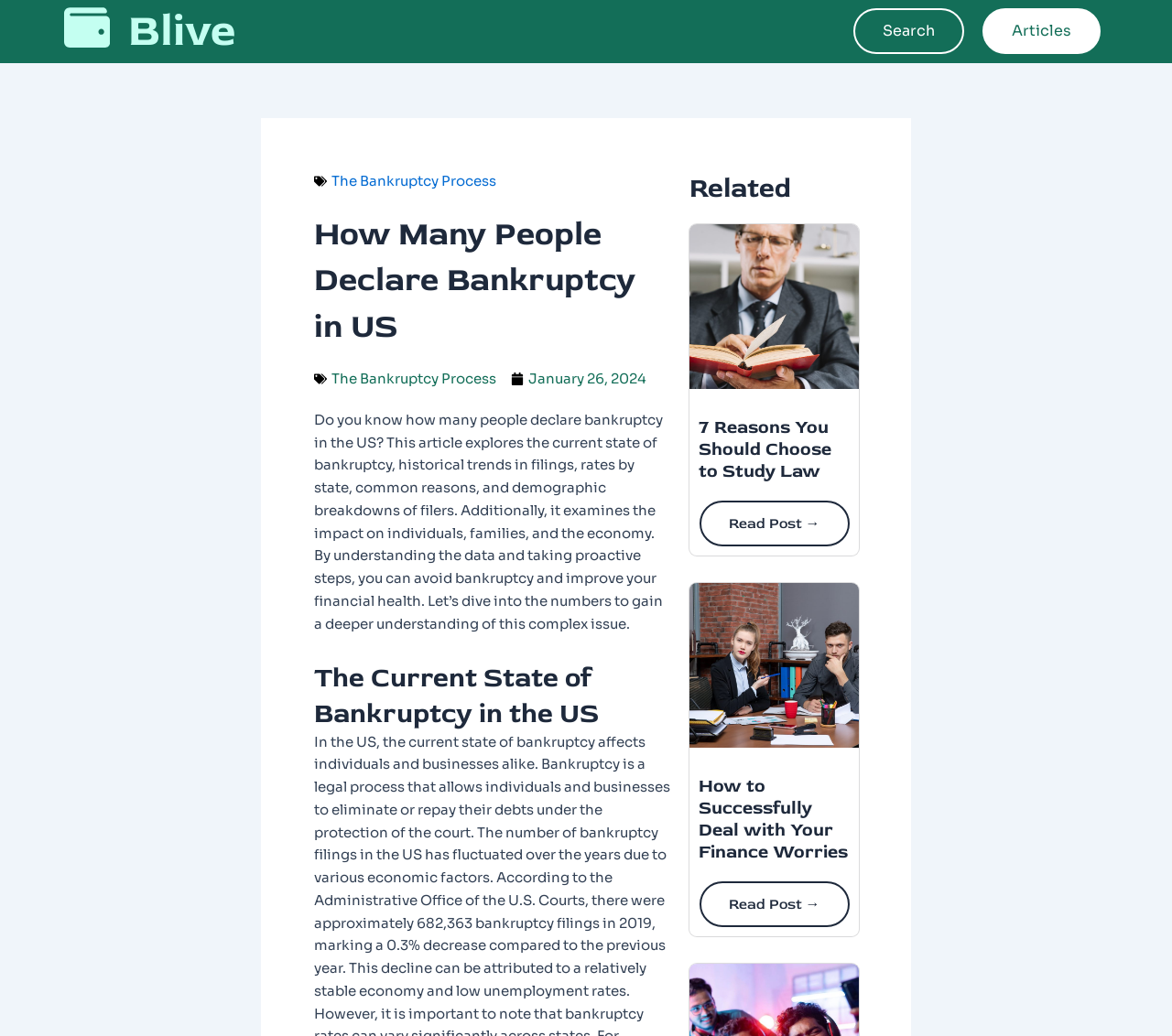What is the topic of the article?
Please ensure your answer is as detailed and informative as possible.

Based on the webpage content, the topic of the article is about bankruptcy in the US, which is evident from the heading 'How Many People Declare Bankruptcy in US' and the static text that explores the current state of bankruptcy, historical trends, and demographic breakdowns of filers.